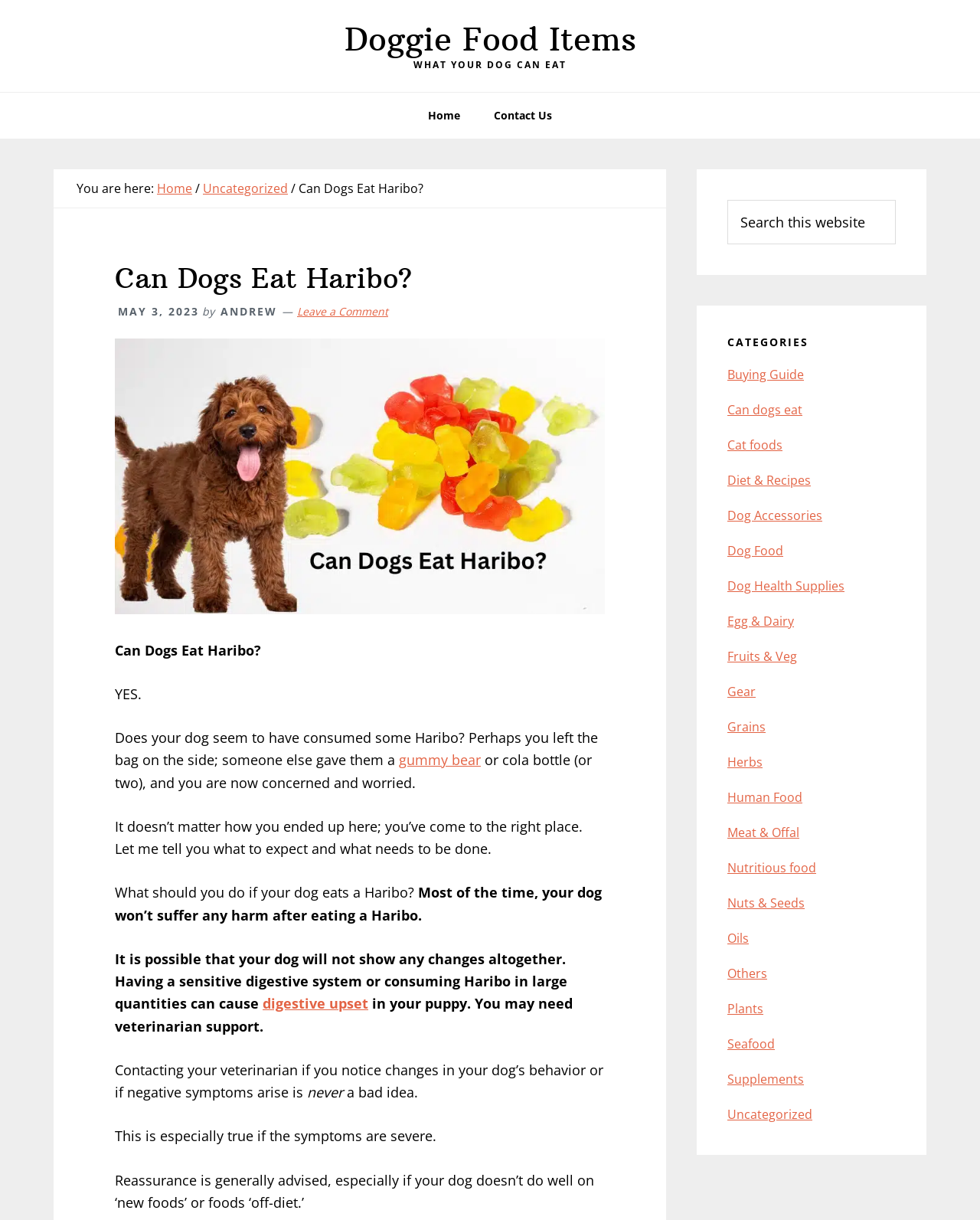Provide the bounding box coordinates for the area that should be clicked to complete the instruction: "Contact the author 'ANDREW'".

[0.225, 0.249, 0.283, 0.261]